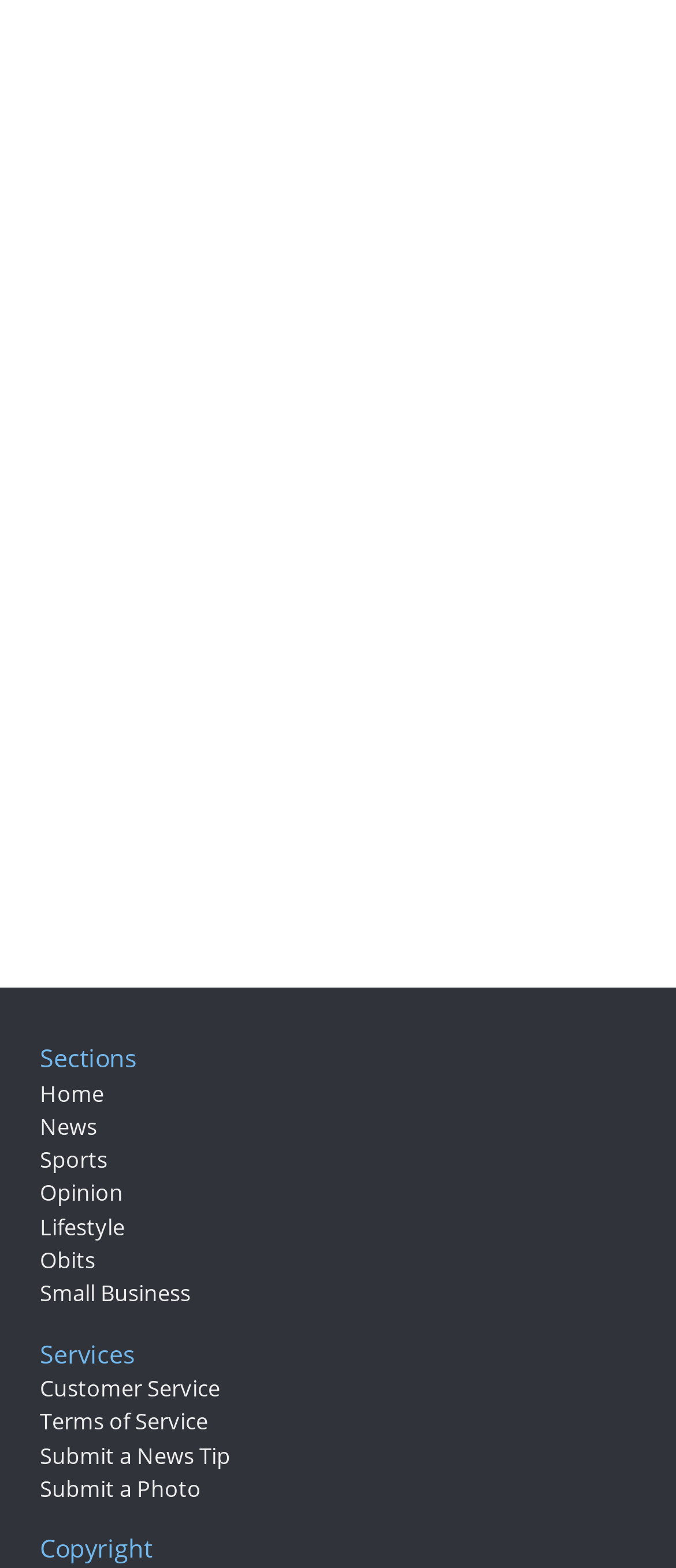Locate the bounding box coordinates of the clickable region necessary to complete the following instruction: "view sports news". Provide the coordinates in the format of four float numbers between 0 and 1, i.e., [left, top, right, bottom].

[0.059, 0.73, 0.159, 0.749]